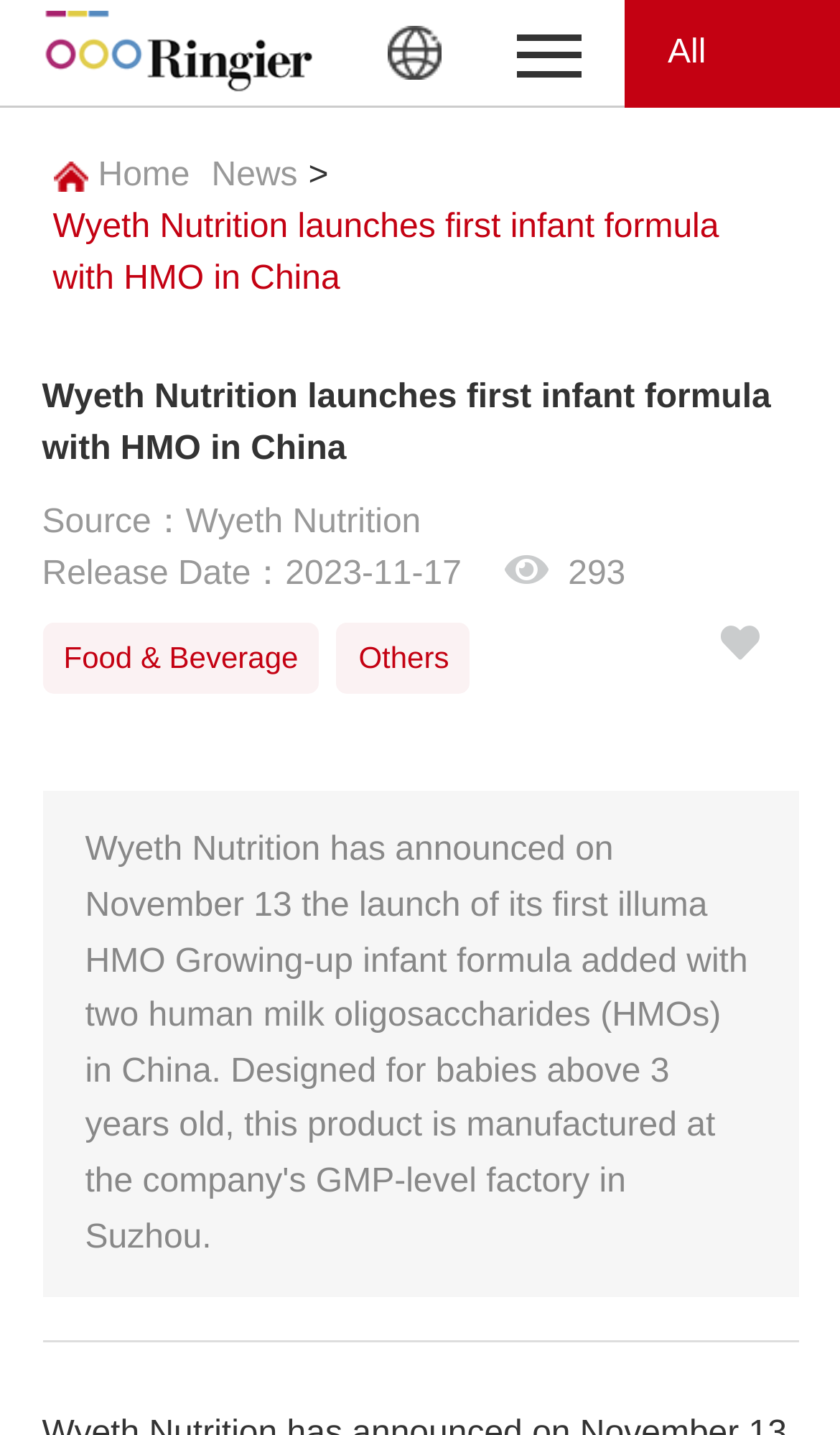Give a concise answer using only one word or phrase for this question:
What are the categories listed under the 'All Categories' section?

Food & Beverage, Others